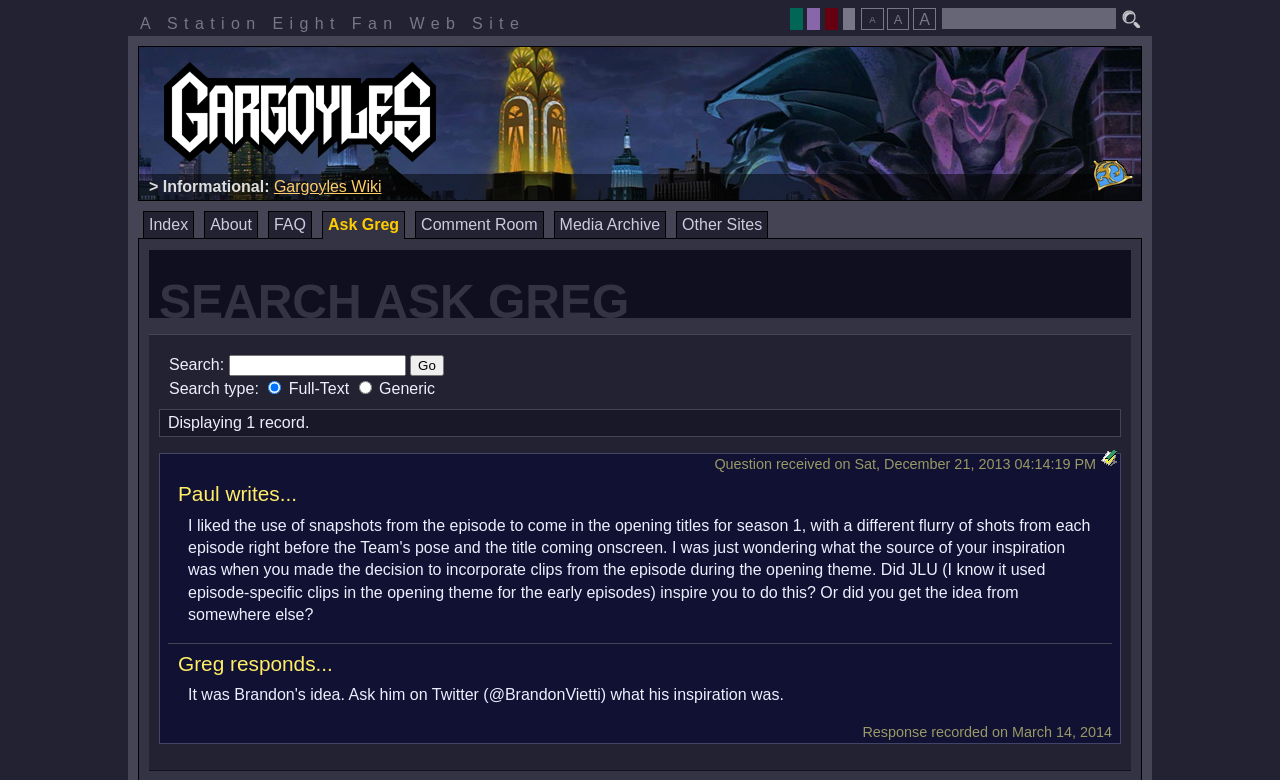Please provide a comprehensive response to the question below by analyzing the image: 
How many records are displayed on the webpage?

The static text element with bounding box coordinates [0.131, 0.531, 0.242, 0.553] indicates that '1 record' is being displayed on the webpage.